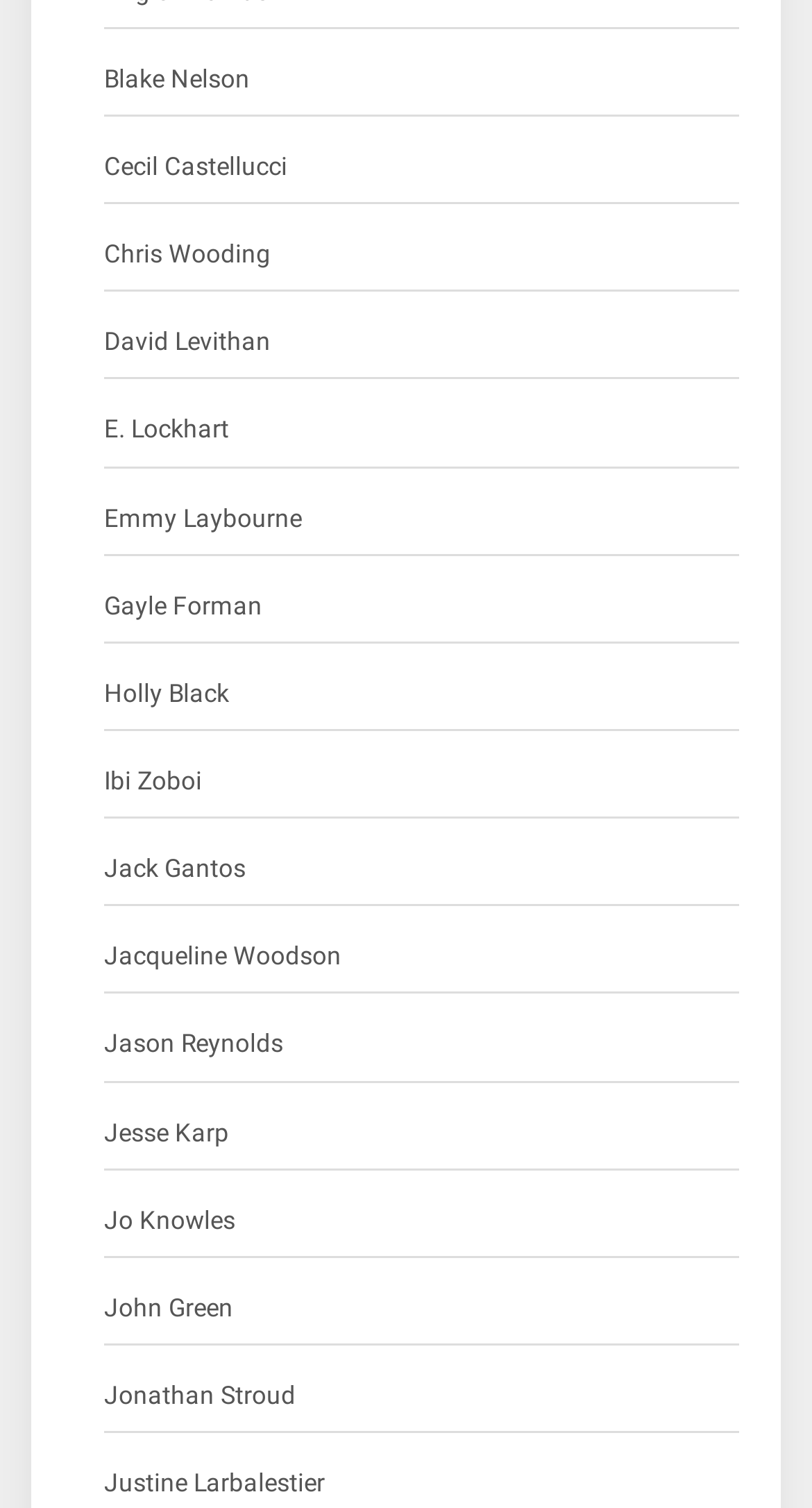Respond to the question below with a single word or phrase:
How many authors are listed on the webpage?

21